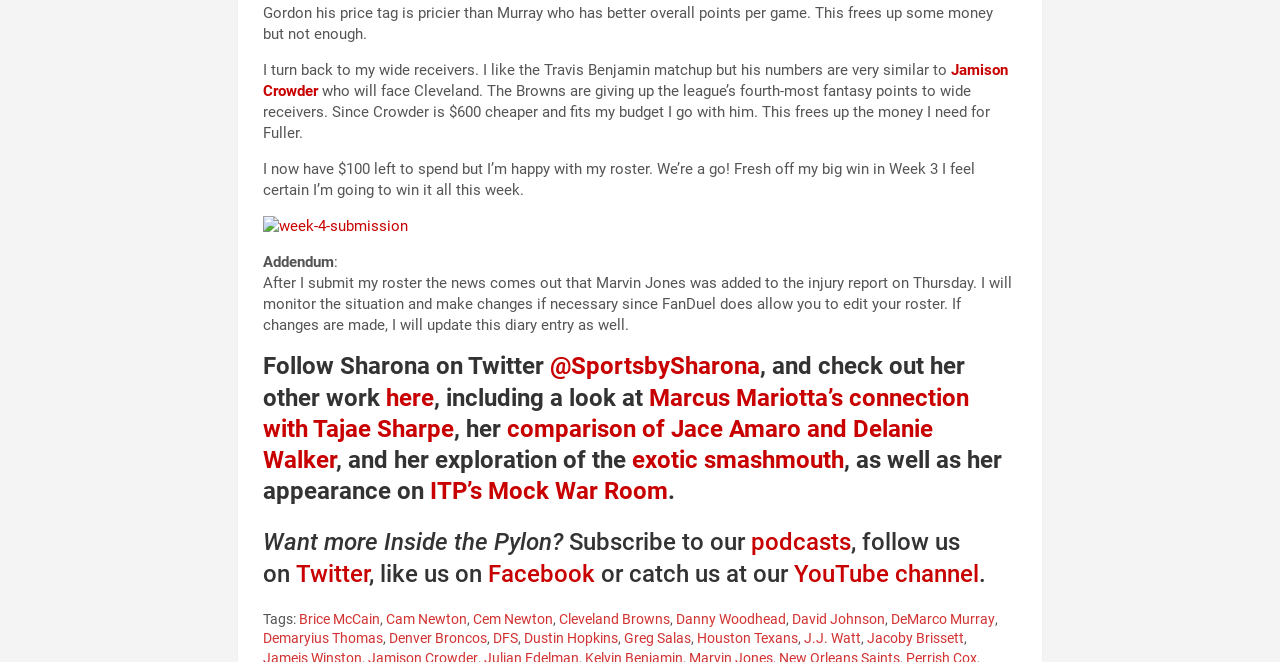Specify the bounding box coordinates of the element's area that should be clicked to execute the given instruction: "Follow Sharona on Twitter". The coordinates should be four float numbers between 0 and 1, i.e., [left, top, right, bottom].

[0.43, 0.532, 0.594, 0.575]